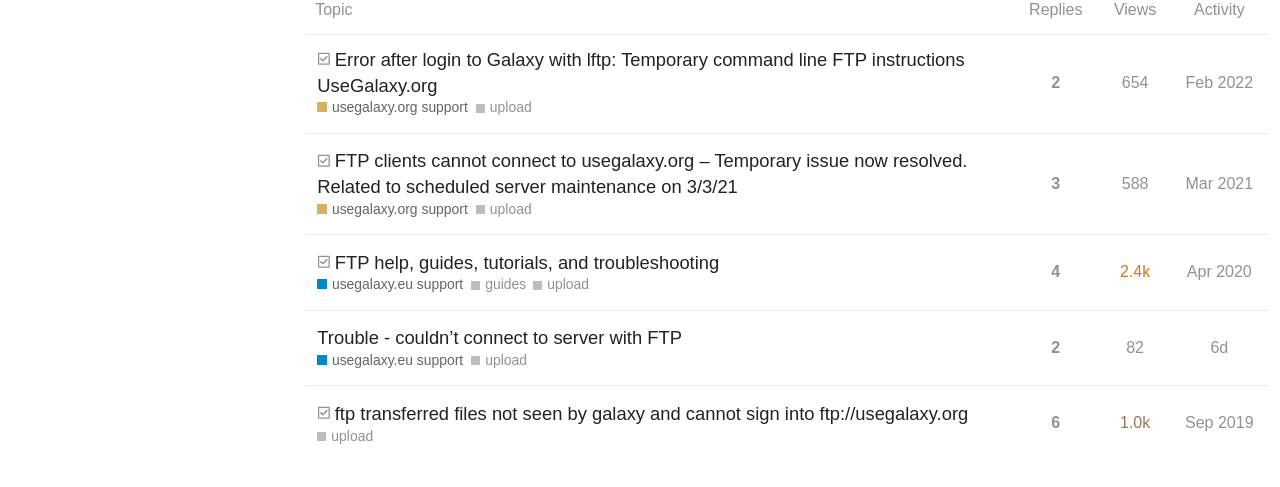What is the view count of the third topic?
Please provide a comprehensive and detailed answer to the question.

I obtained the answer by looking at the third row of the webpage, which contains a gridcell element with the text '2.4k'. Since 'k' is an abbreviation for 'thousand', I inferred that the view count of the third topic is 2371.